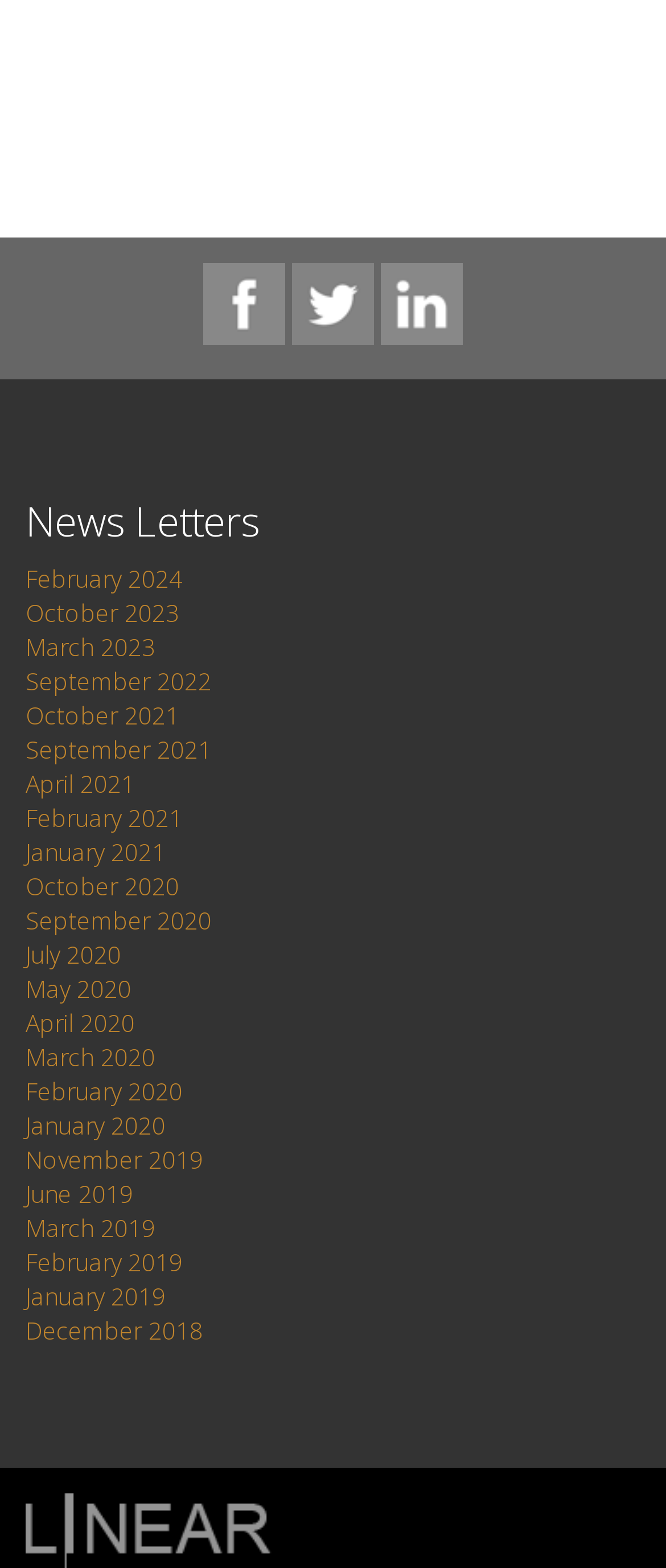Please indicate the bounding box coordinates of the element's region to be clicked to achieve the instruction: "View February 2024 news letter". Provide the coordinates as four float numbers between 0 and 1, i.e., [left, top, right, bottom].

[0.038, 0.358, 0.274, 0.379]